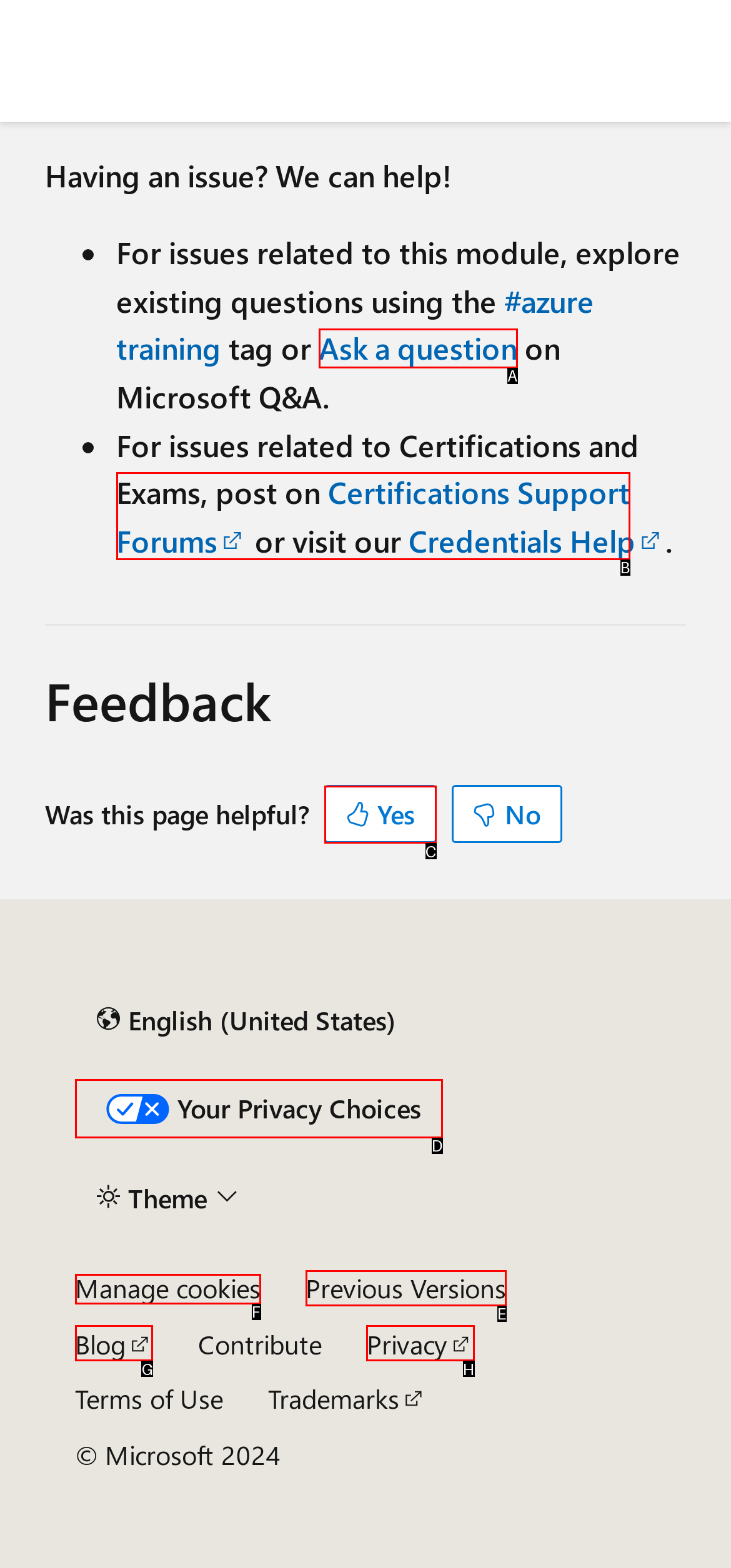Which HTML element should be clicked to complete the following task: Provide feedback?
Answer with the letter corresponding to the correct choice.

C